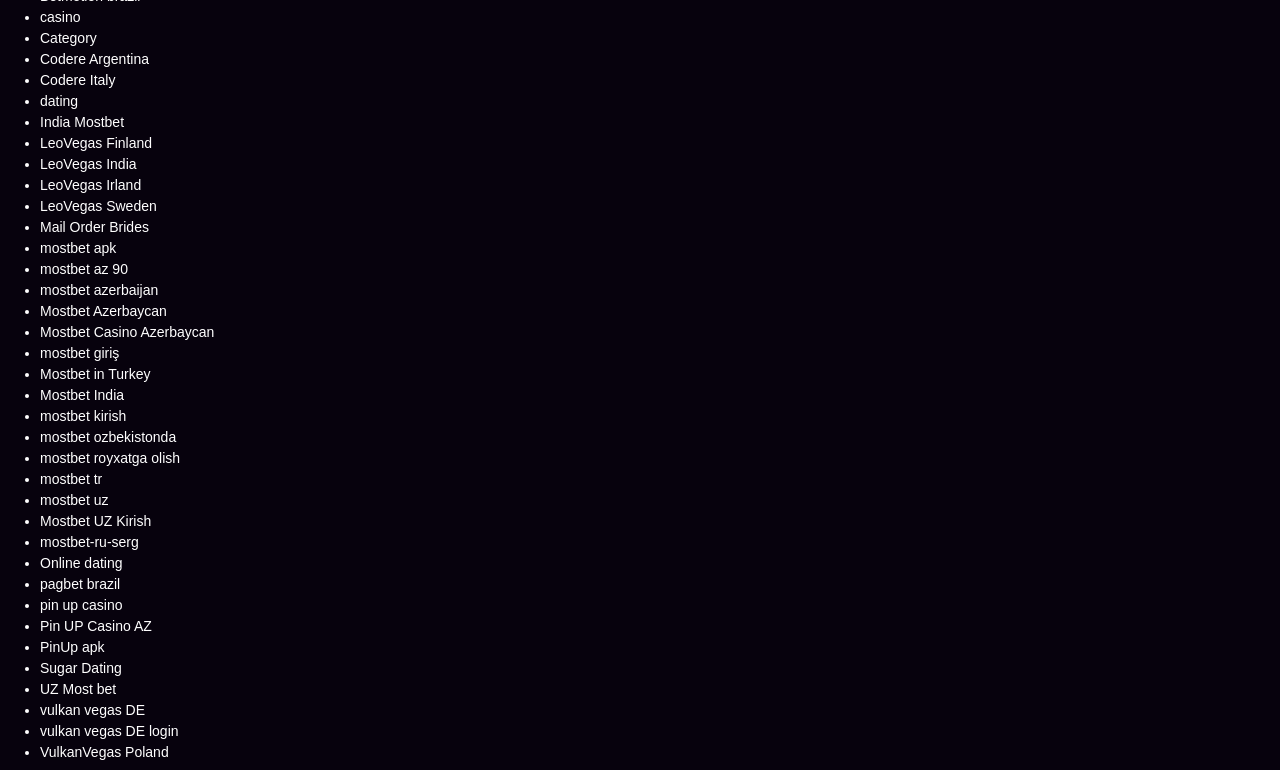How many links are related to Mostbet?
Can you give a detailed and elaborate answer to the question?

Upon examining the webpage, I found 11 links related to Mostbet, including 'Mostbet Azerbaycan', 'Mostbet Casino Azerbaycan', 'Mostbet in Turkey', 'Mostbet India', and others.